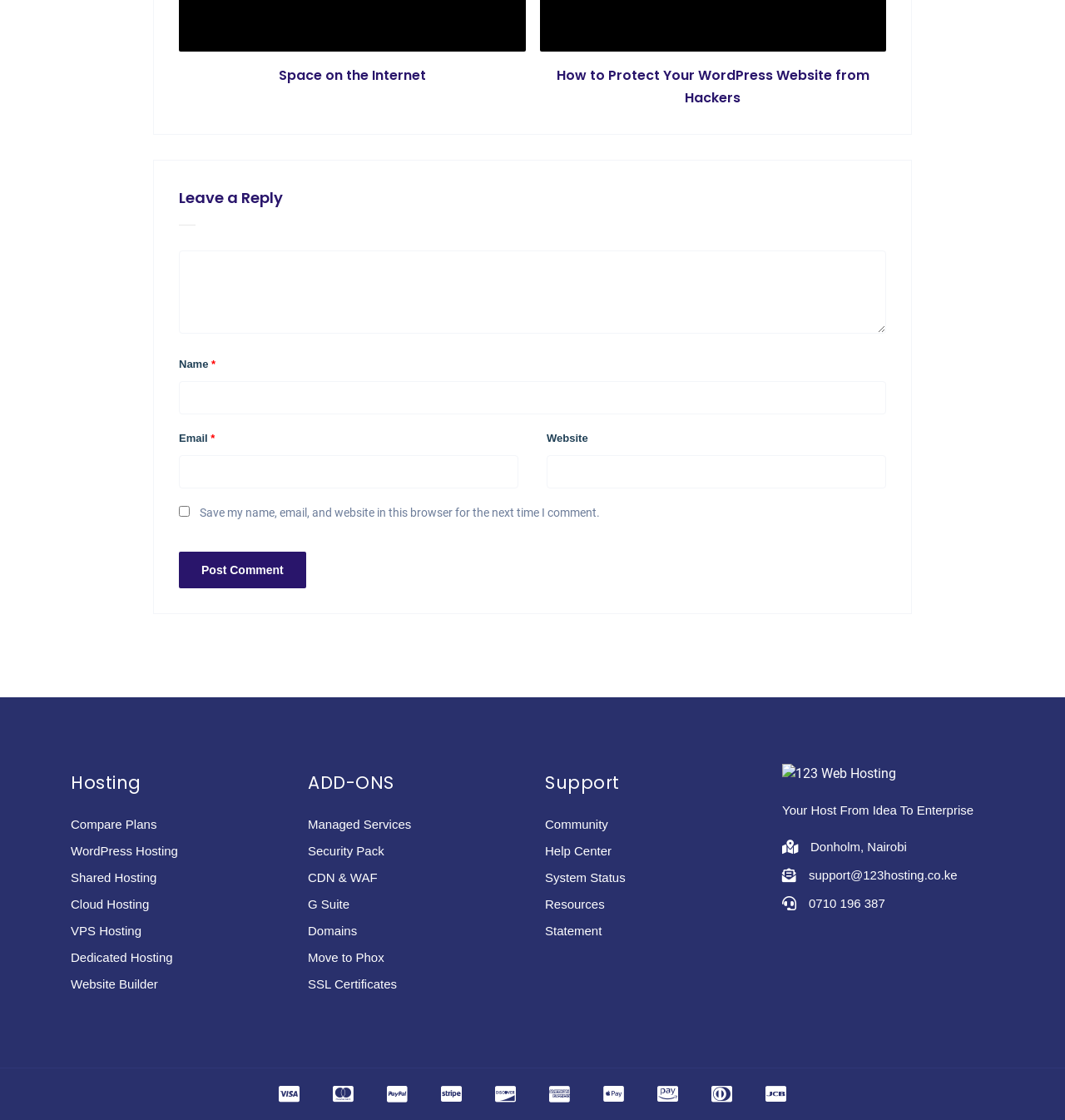Respond to the following question using a concise word or phrase: 
What is the label of the first textbox?

Name